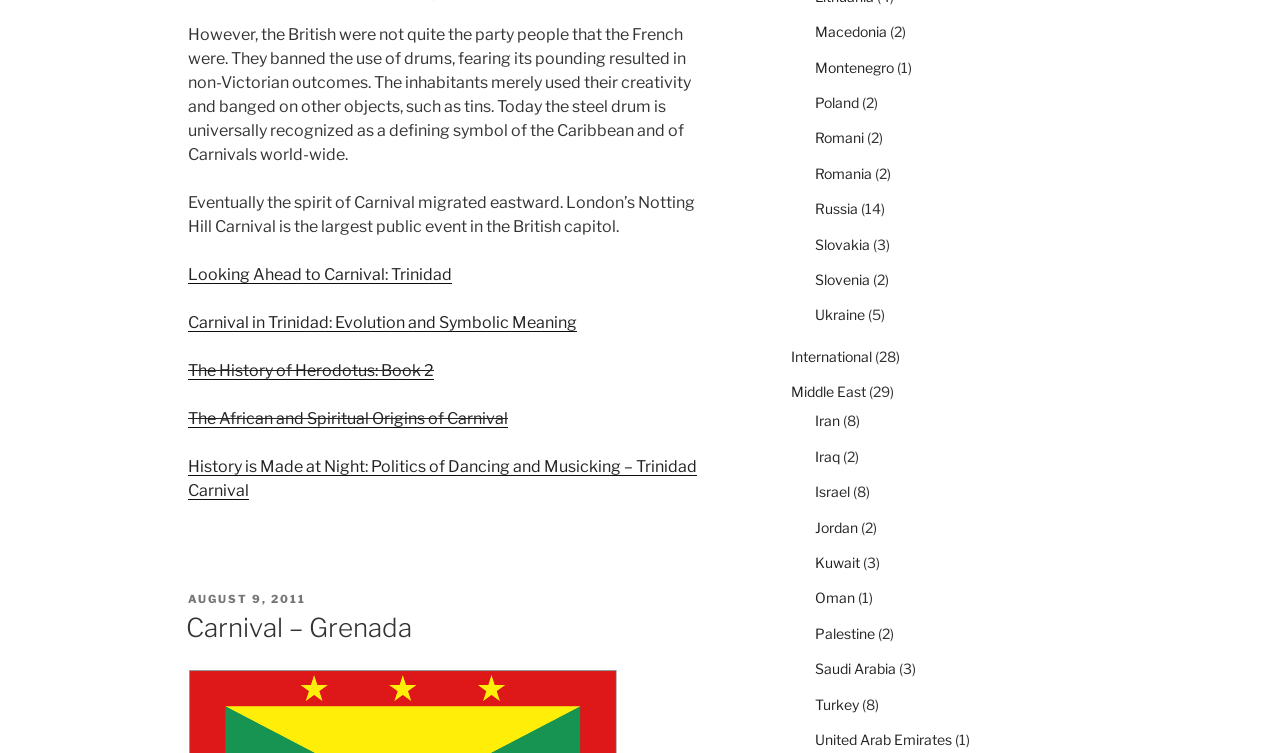Please answer the following question using a single word or phrase: 
Where did the spirit of Carnival migrate to?

Eastward